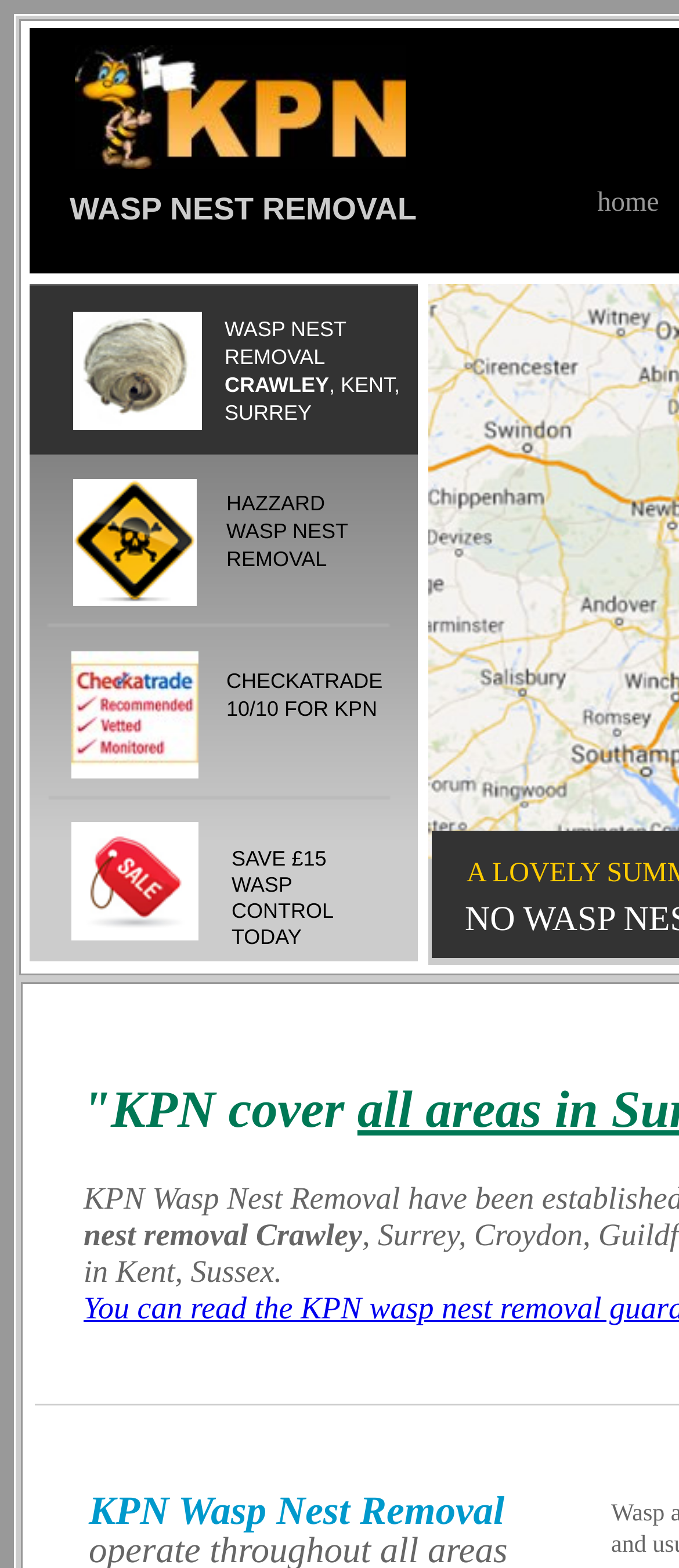Respond to the question below with a single word or phrase:
What is the color of the background?

white